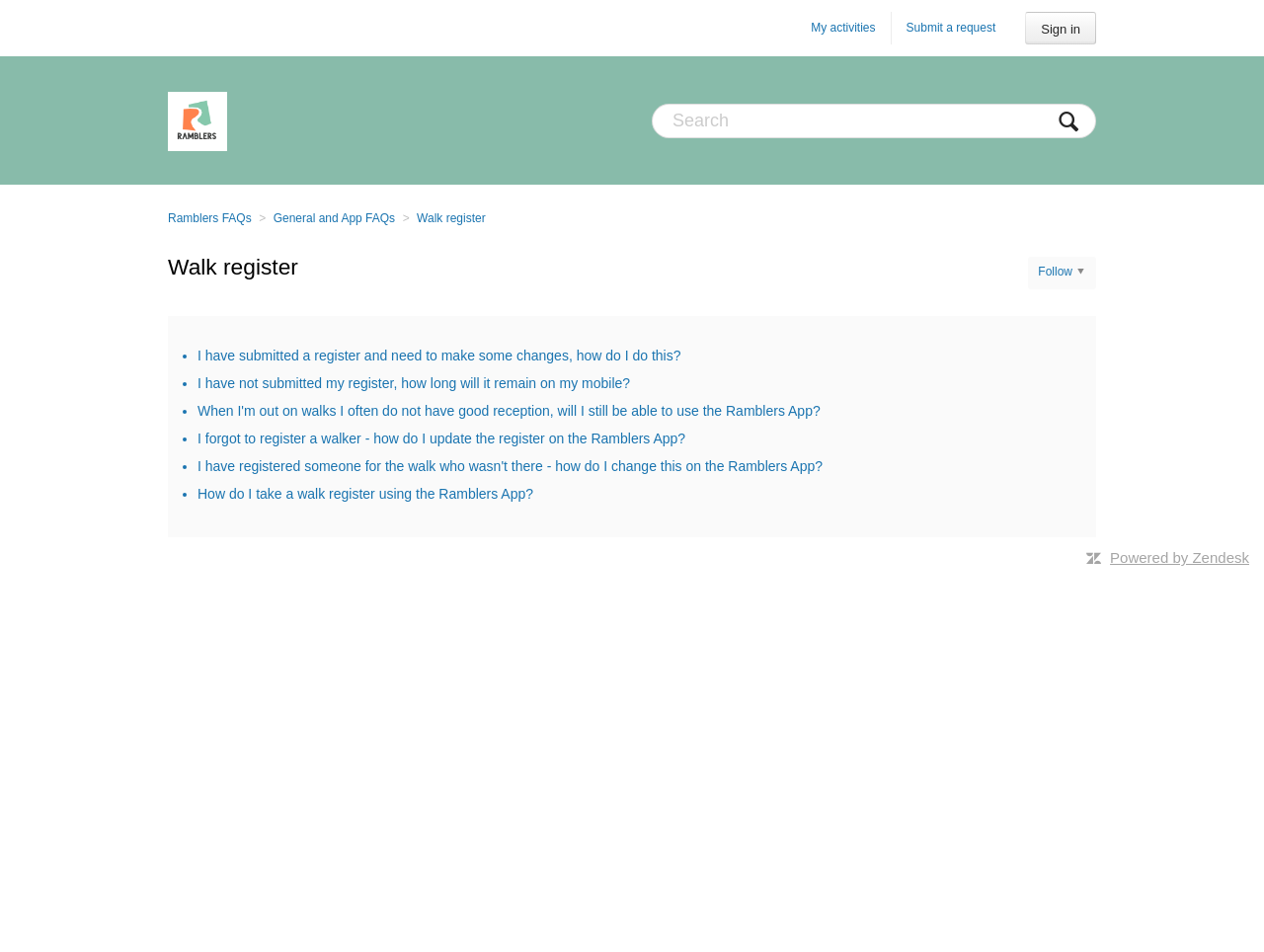What is the purpose of the 'Walk register' page?
Based on the image content, provide your answer in one word or a short phrase.

Ramblers FAQs